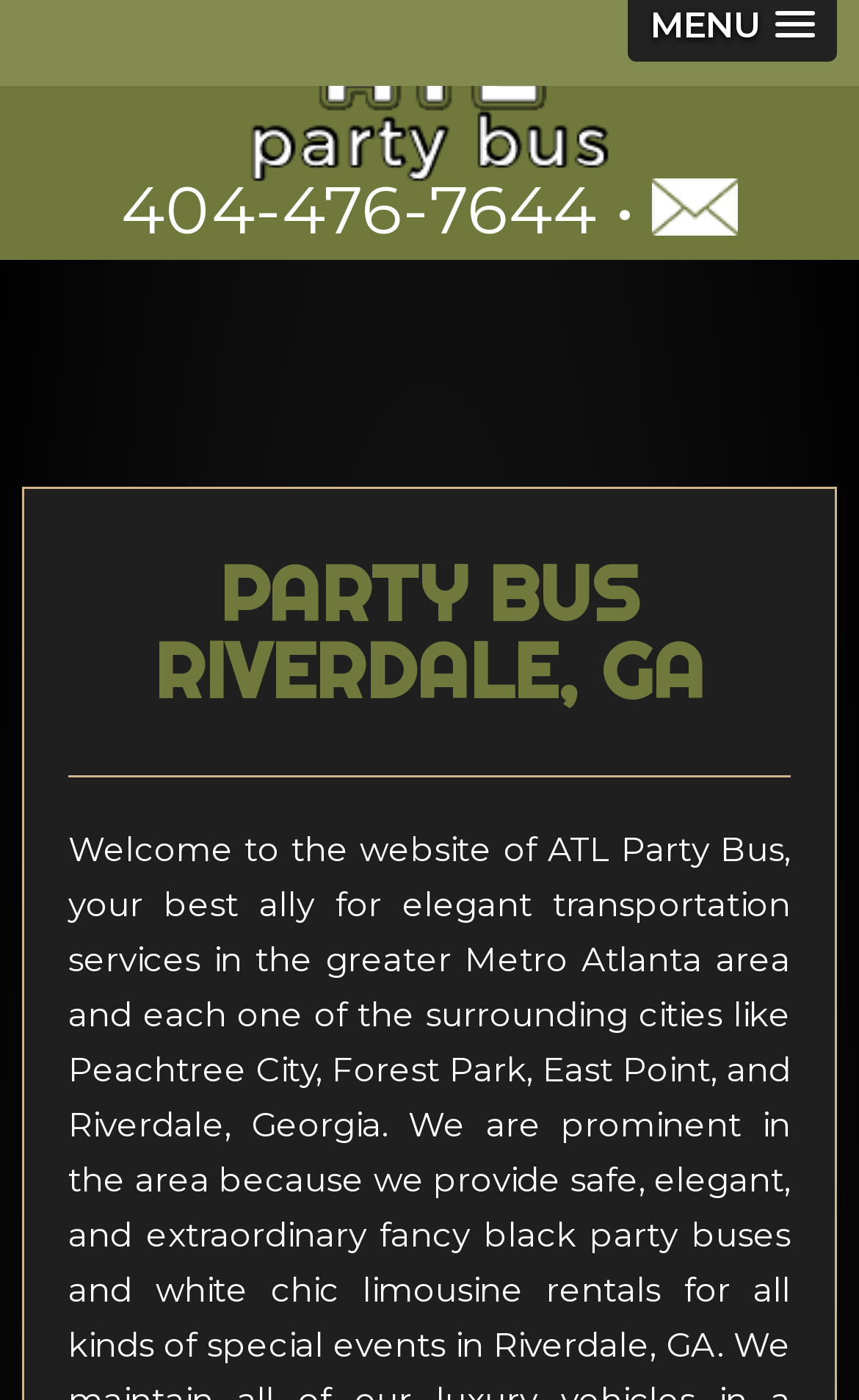Determine the main headline of the webpage and provide its text.

PARTY BUS RIVERDALE, GA